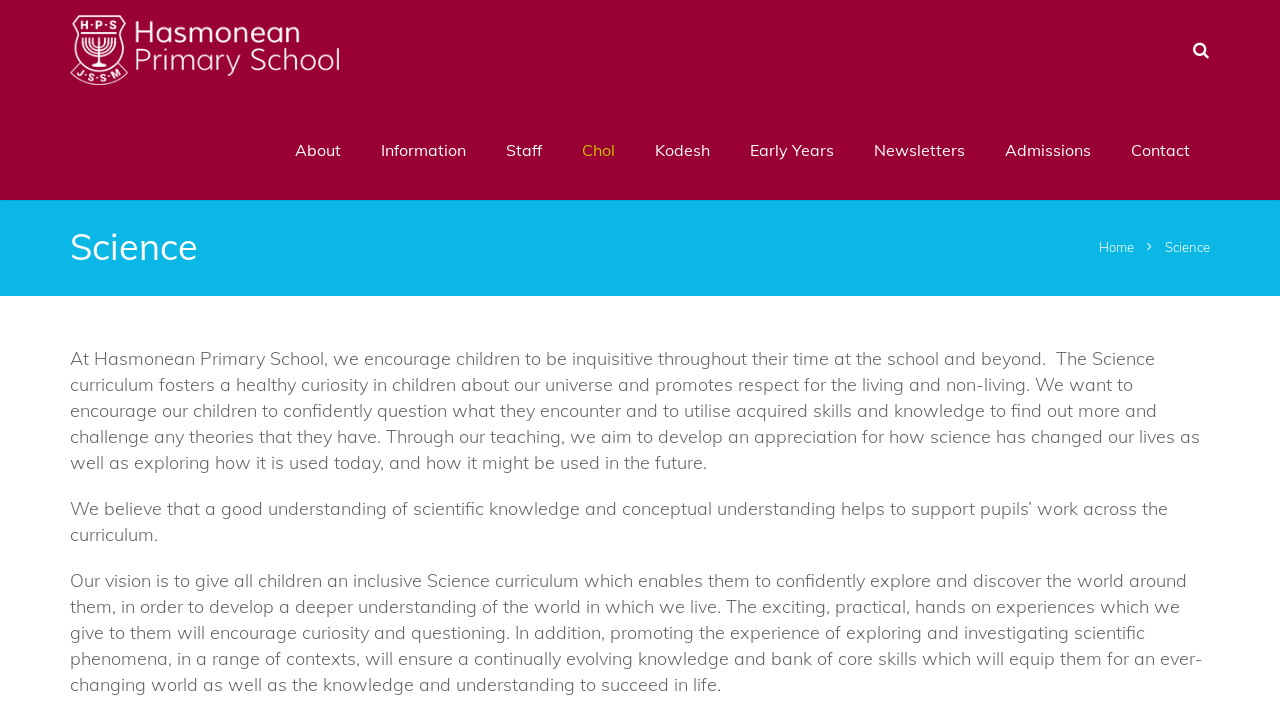What is encouraged in children throughout their time at the school?
Using the information presented in the image, please offer a detailed response to the question.

The webpage states that the school encourages children to be inquisitive throughout their time at the school and beyond, as written in the first paragraph.